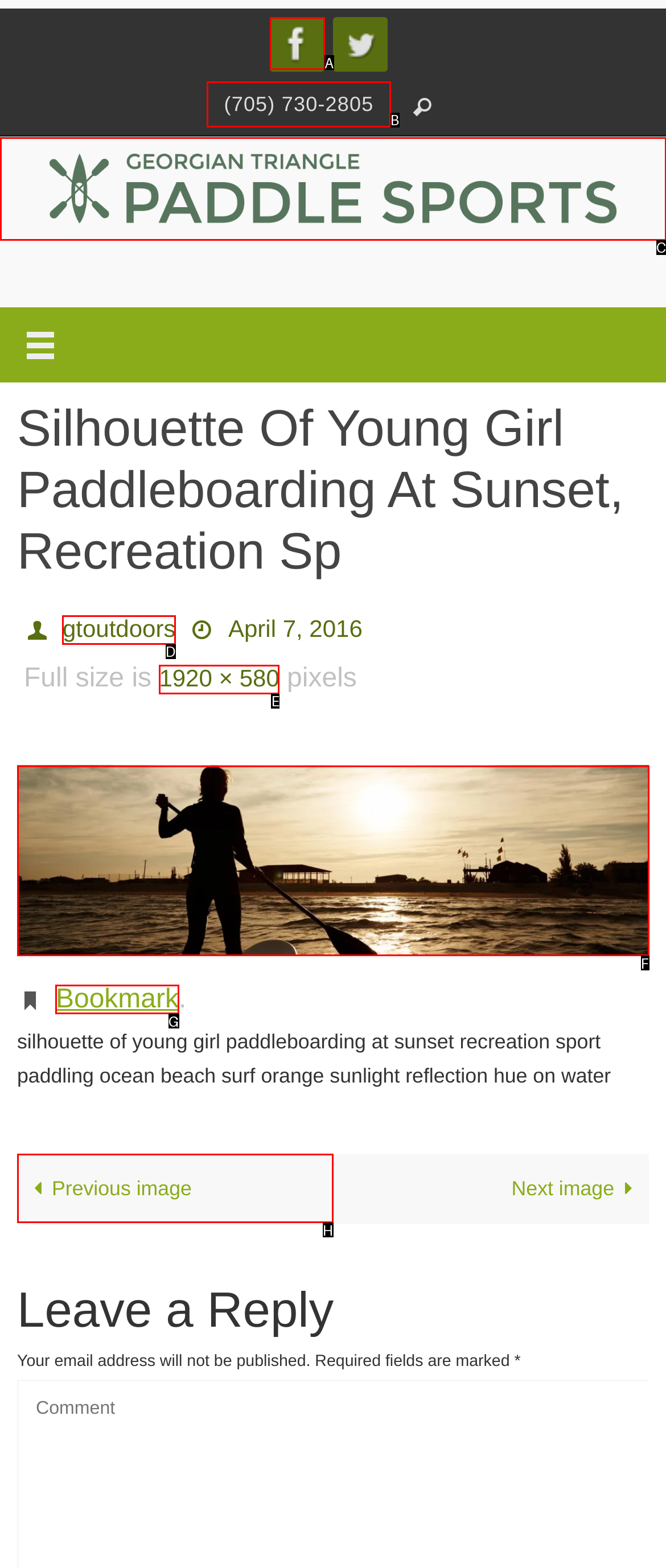Identify the correct choice to execute this task: Go to previous image
Respond with the letter corresponding to the right option from the available choices.

H